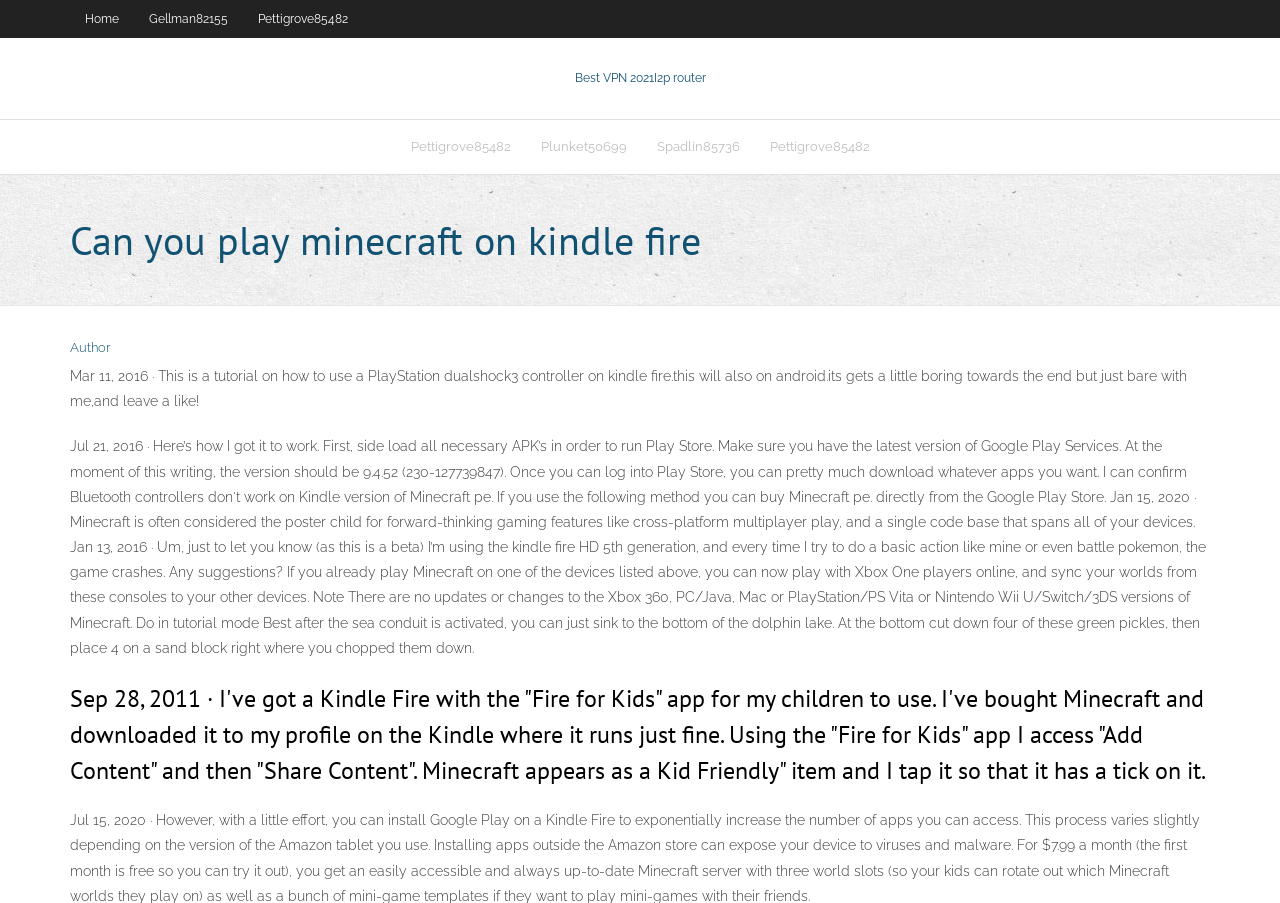Identify the bounding box coordinates of the area you need to click to perform the following instruction: "view the author's profile".

[0.055, 0.376, 0.086, 0.393]